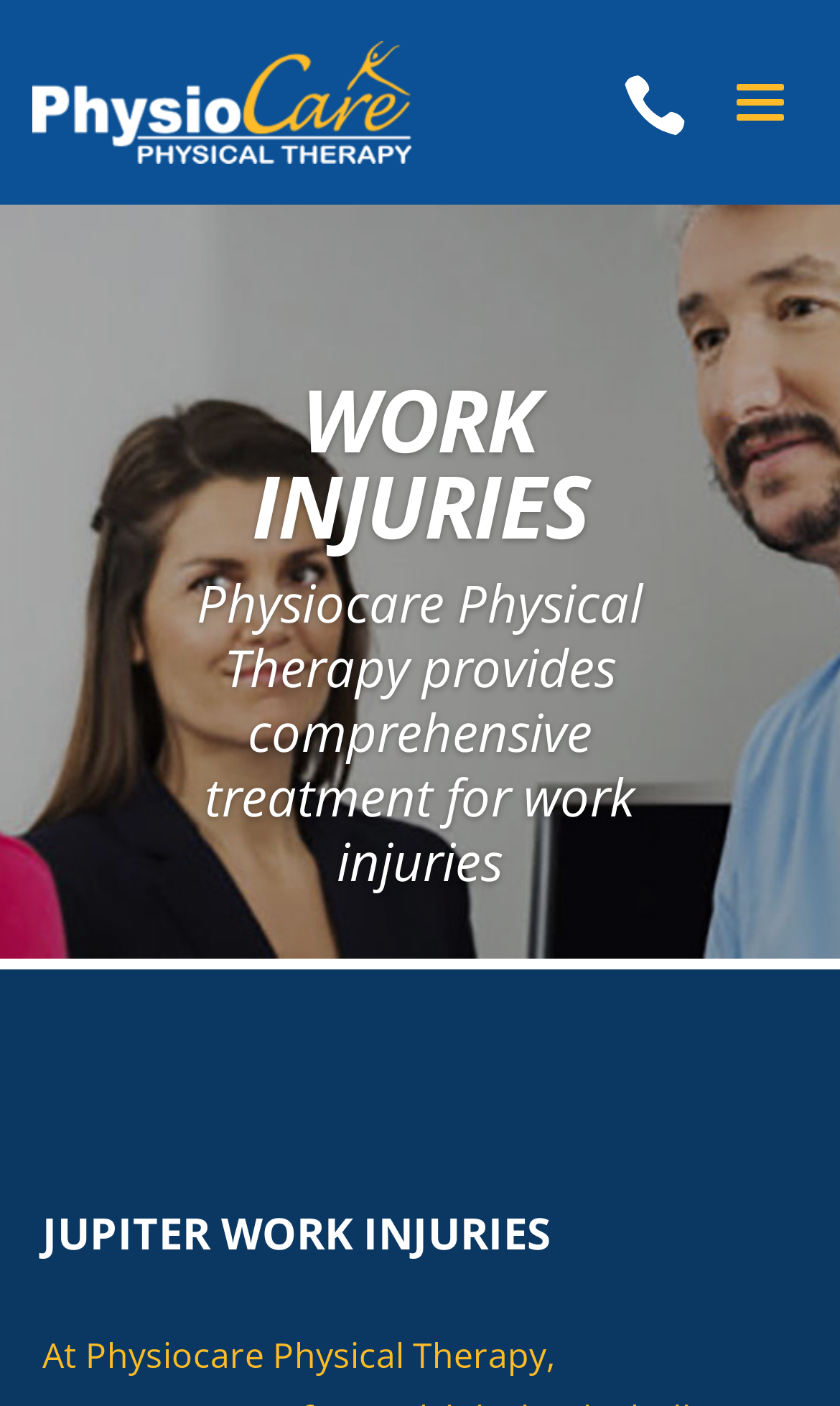What is the purpose of the button with the text 'Toggle navigation'?
Look at the image and respond with a one-word or short-phrase answer.

To expand or collapse navigation